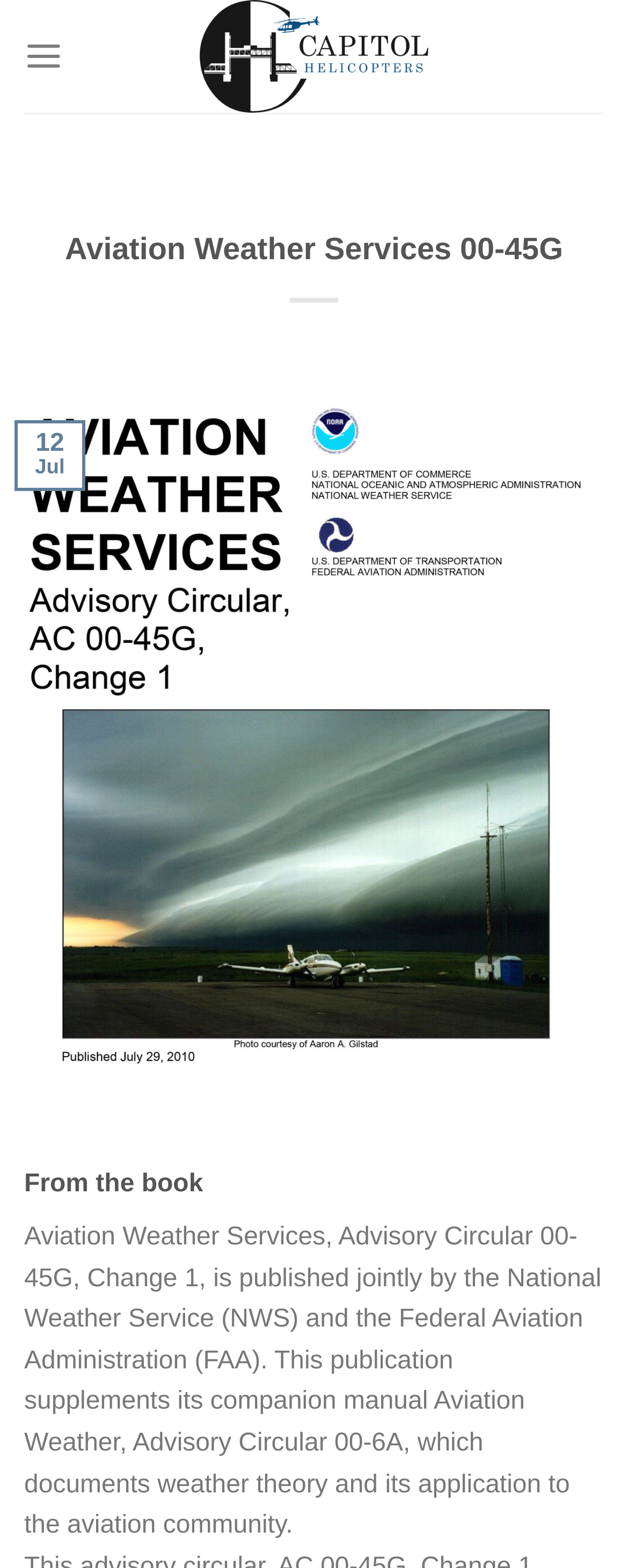Identify and provide the bounding box coordinates of the UI element described: "parent_node: 12". The coordinates should be formatted as [left, top, right, bottom], with each number being a float between 0 and 1.

[0.038, 0.466, 0.962, 0.484]